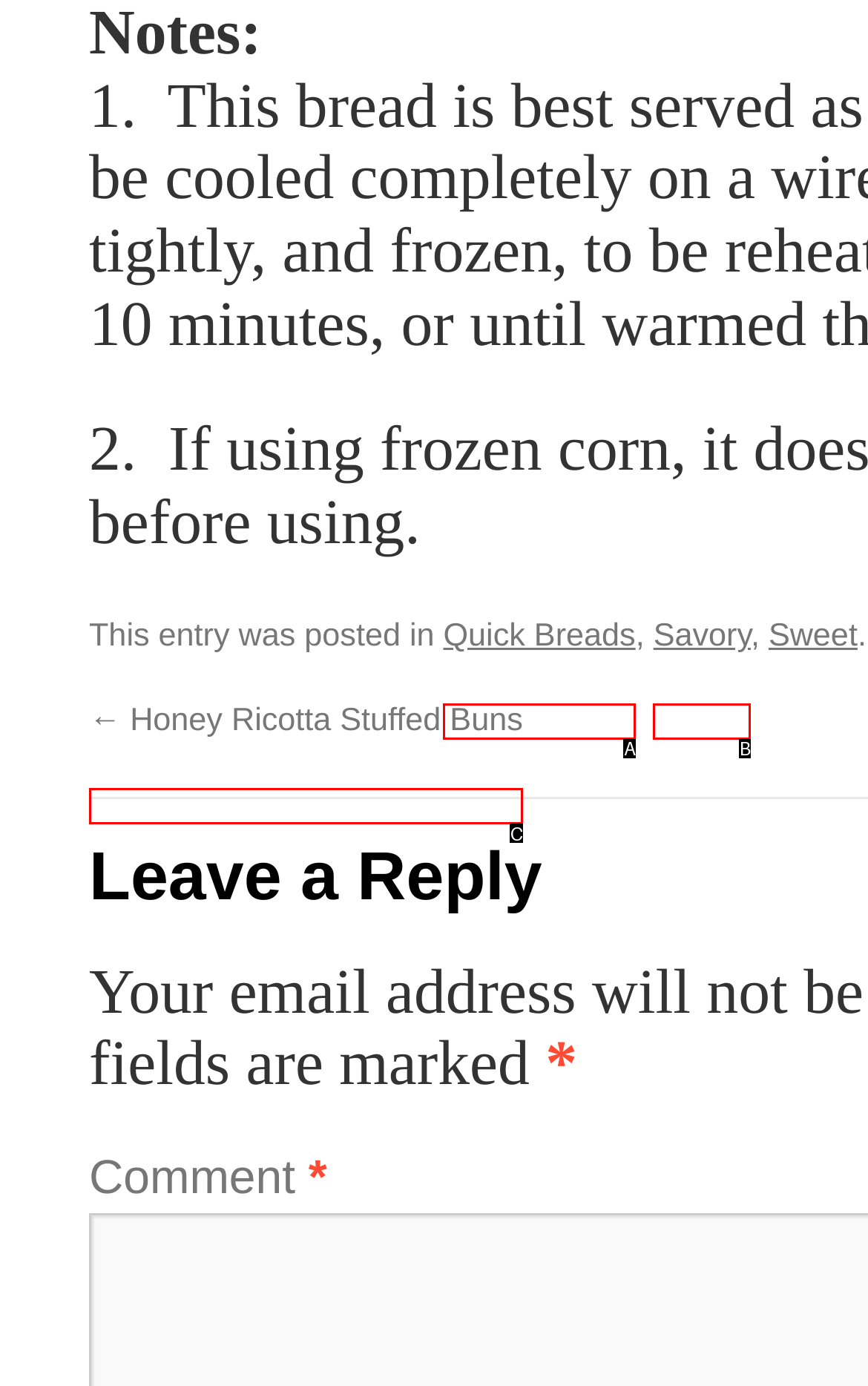Examine the description: Quick Breads and indicate the best matching option by providing its letter directly from the choices.

A